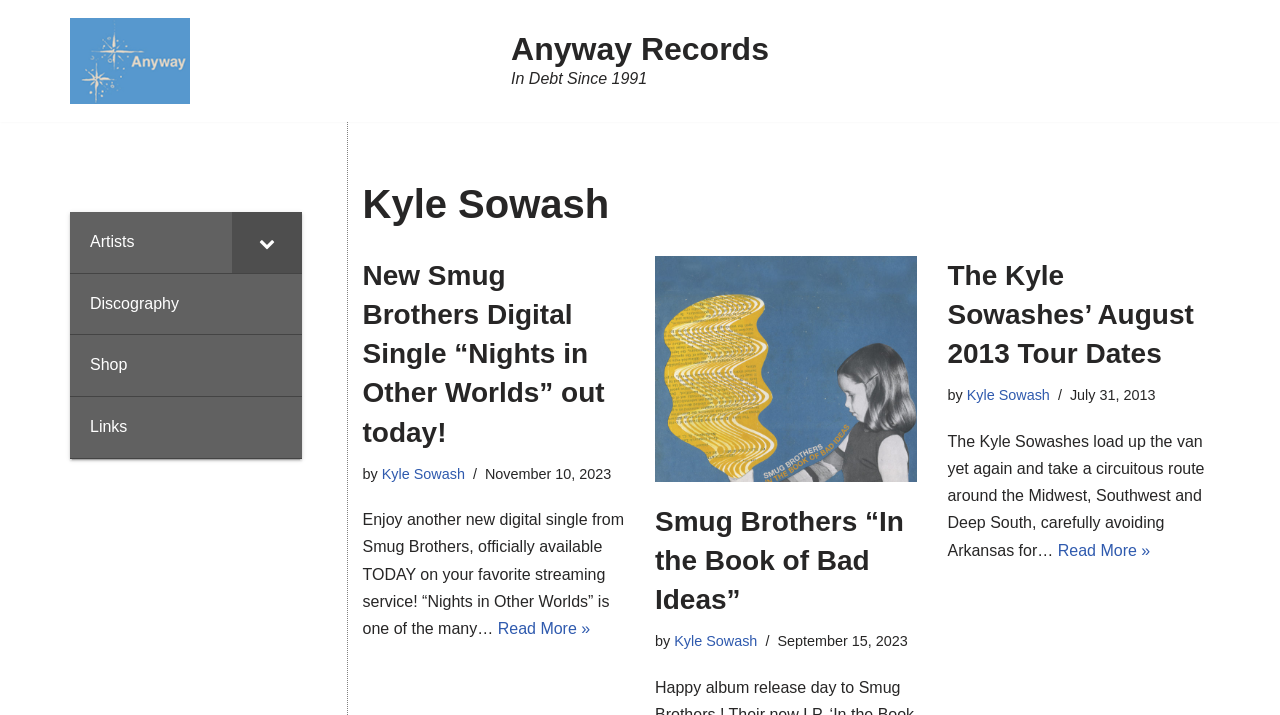Could you highlight the region that needs to be clicked to execute the instruction: "Skip to content"?

[0.0, 0.045, 0.023, 0.073]